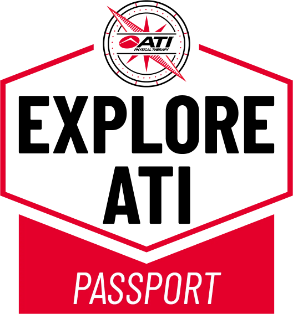Provide a thorough description of the contents of the image.

The image prominently features the “Explore ATI” logo, designed in a bold and modern style. The logo is framed within a striking red hexagon, emphasizing the key elements of the brand. At the top, the ATI symbol is incorporated with a directional compass motif, symbolizing exploration and guidance, which aligns with the theme of travel and career opportunities. The text “EXPLORE ATI” is displayed prominently in large, uppercase letters, conveying a sense of adventure and engagement. Below, the word “PASSPORT” is presented in a slightly smaller font, reinforcing the concept of travel and professional journeys. This visual design effectively communicates ATI's mission to offer pathways to diverse opportunities in the field of physical therapy, inviting clinicians to explore new locations and experiences.